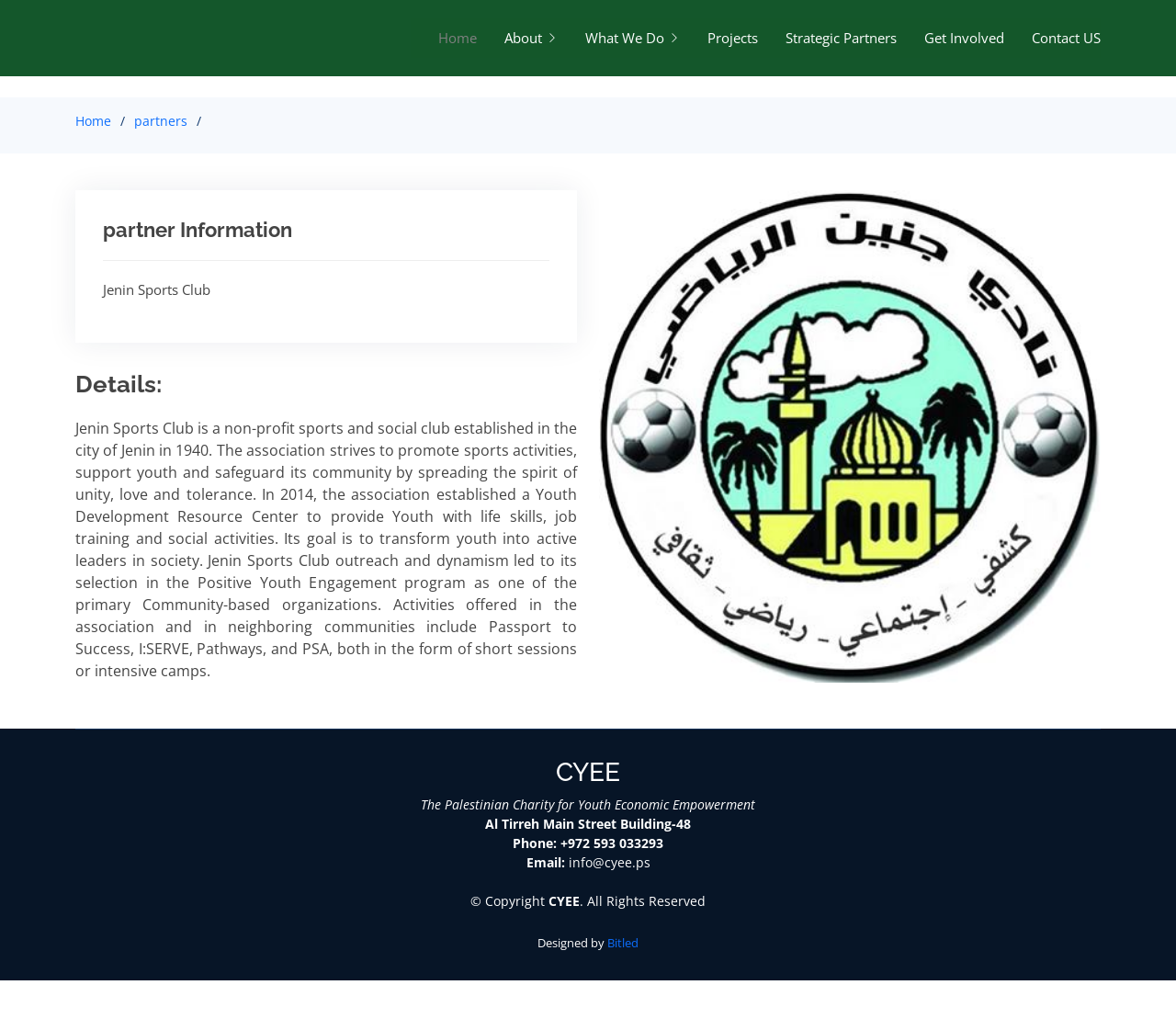Construct a thorough caption encompassing all aspects of the webpage.

The webpage is about CYEE, the Palestinian Charity for Youth Economic Empowerment. At the top, there is a navigation menu with seven links: Home, About, What We Do, Projects, Strategic Partners, Get Involved, and Contact US. 

Below the navigation menu, there is a main section that takes up most of the page. Within this section, there are two links, Home and partners, positioned side by side near the top. 

Below these links, there is a heading that reads "partner Information". Underneath this heading, there is a subheading "Details:" followed by a paragraph of text that describes Jenin Sports Club, a non-profit sports and social club established in 1940. The text explains the club's goals and activities, including its Youth Development Resource Center and its selection in the Positive Youth Engagement program.

To the right of the paragraph, there are two groups of elements, each with a label "1 / 1". 

At the bottom of the page, there is a footer section that contains the charity's name, address, phone number, and email. There is also a copyright notice that reads "© Copyright CYEE. All Rights Reserved" and a credit that says "Designed by Bitled".